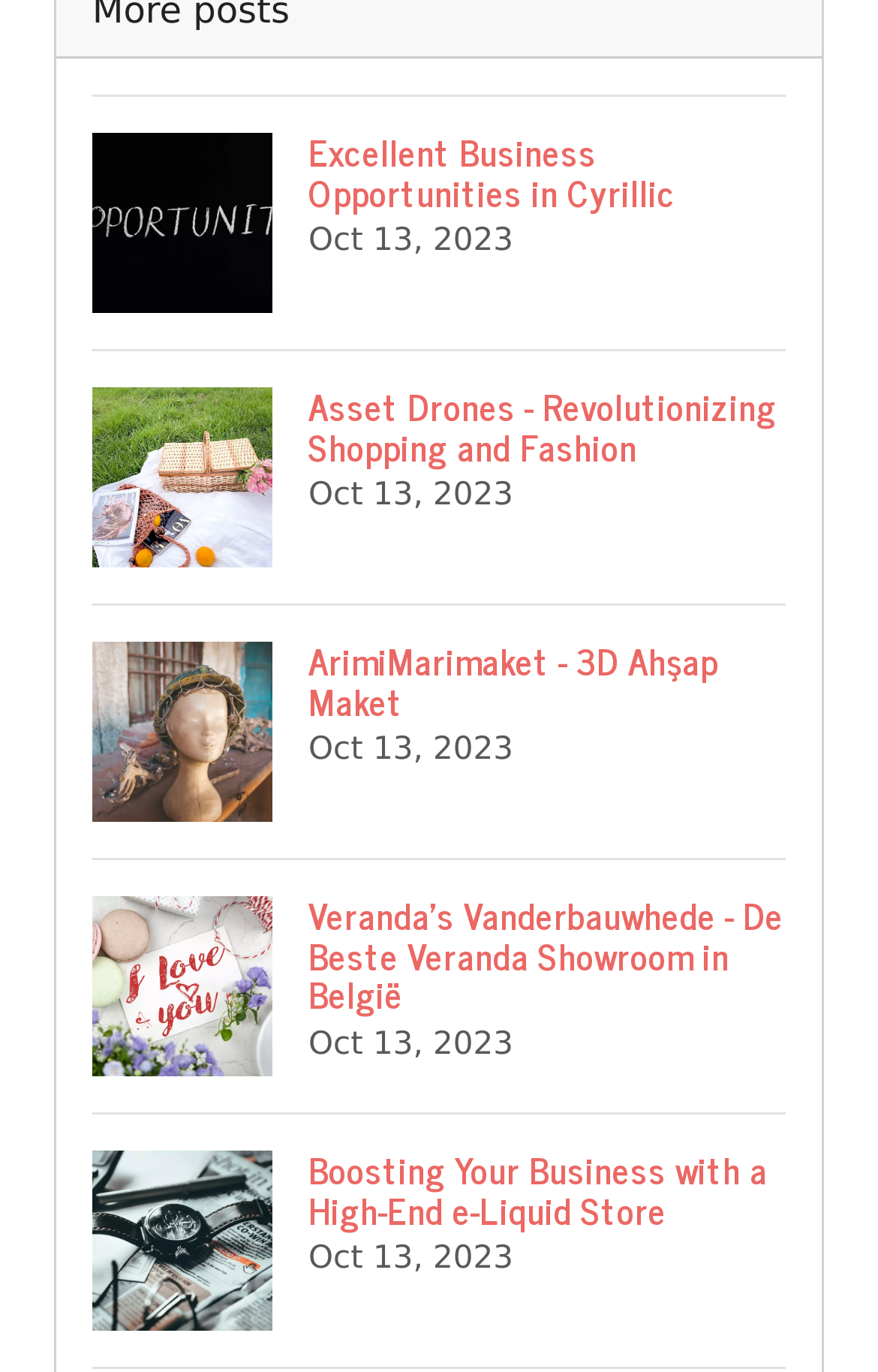Provide a brief response to the question using a single word or phrase: 
What is the title of the third article?

ArimiMarimaket - 3D Ahşap Maket